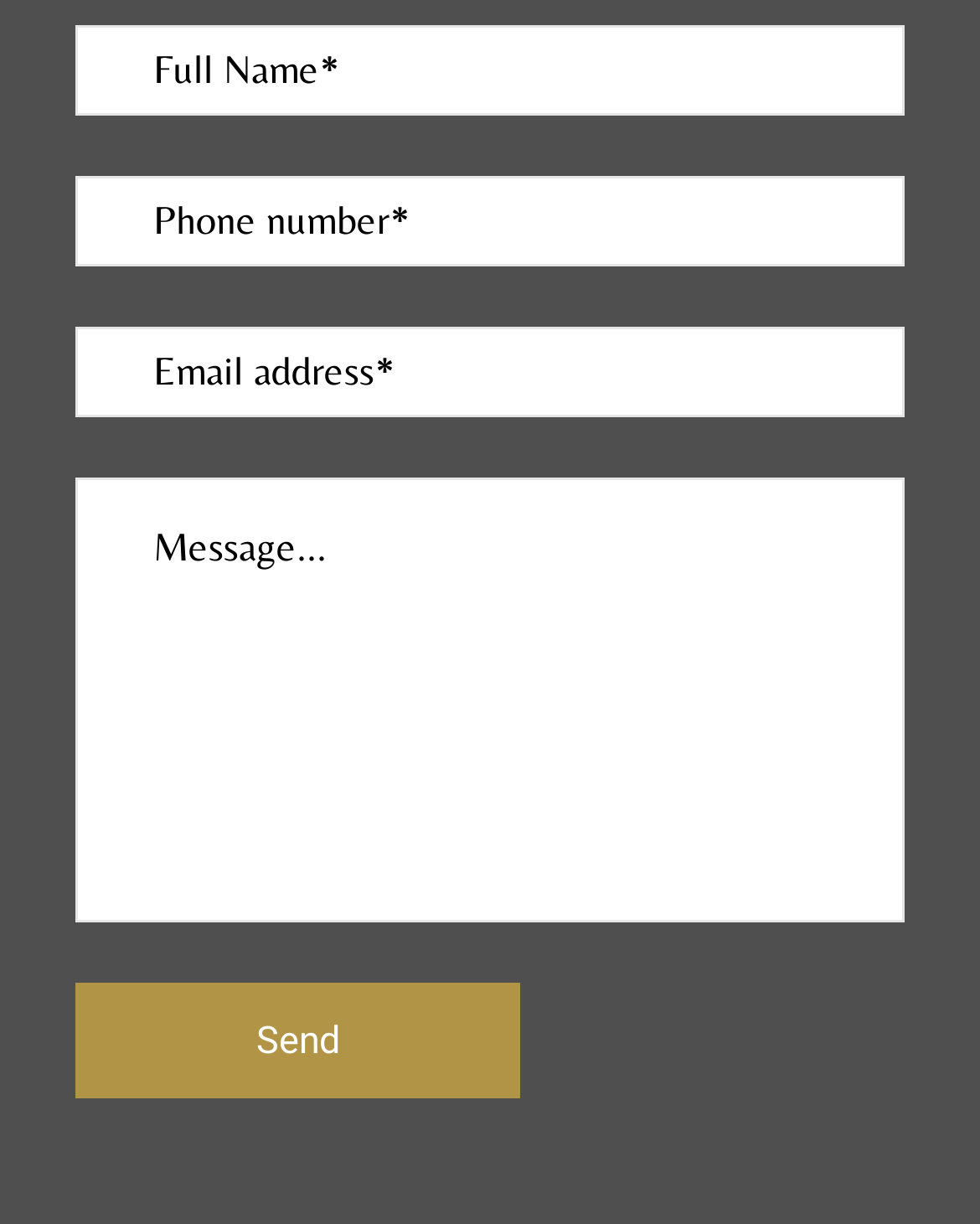Determine the bounding box coordinates for the UI element described. Format the coordinates as (top-left x, top-left y, bottom-right x, bottom-right y) and ensure all values are between 0 and 1. Element description: value="Send"

[0.077, 0.803, 0.531, 0.898]